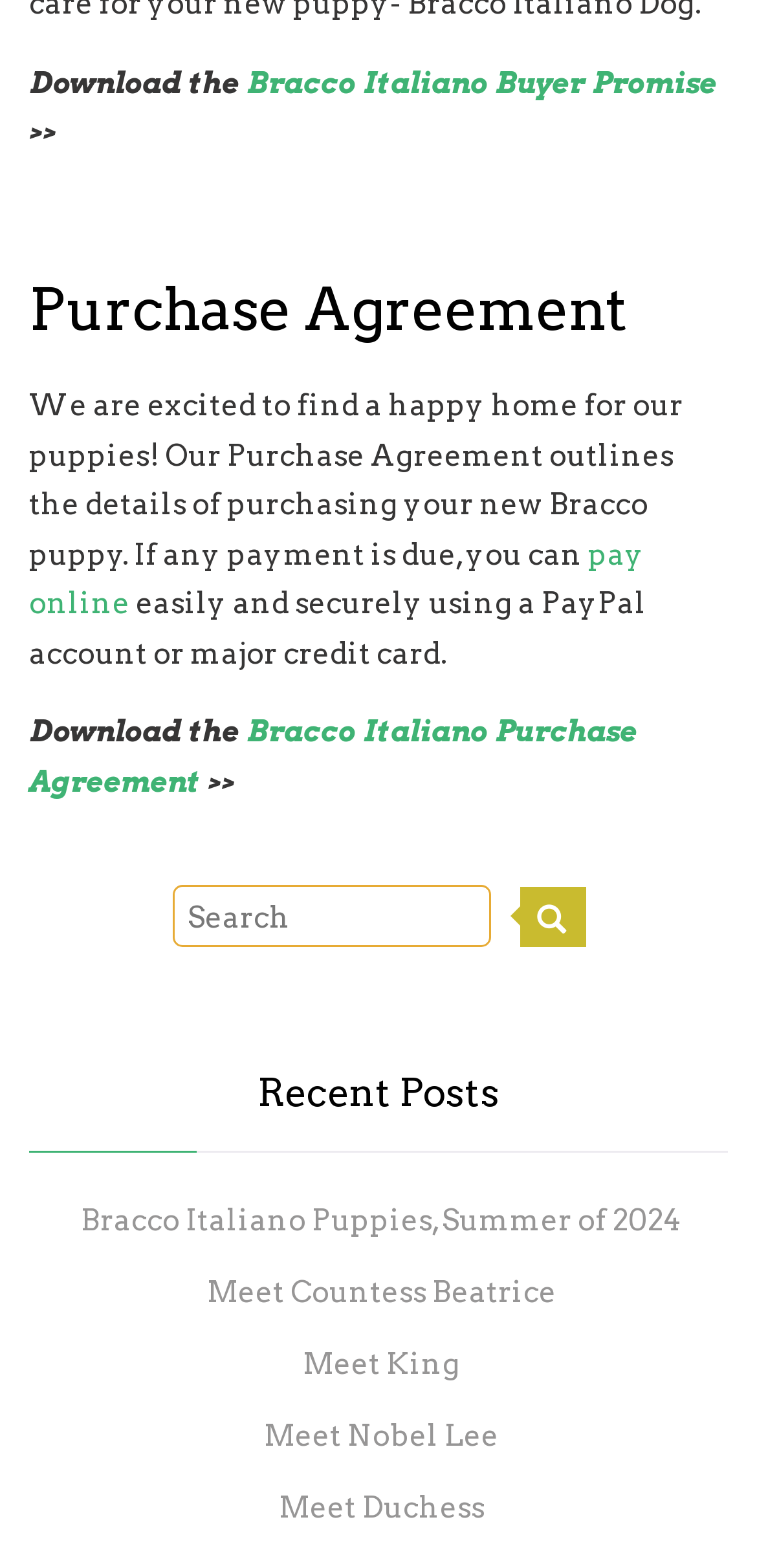Determine the bounding box coordinates of the clickable region to follow the instruction: "download the Bracco Italiano Purchase Agreement".

[0.038, 0.455, 0.841, 0.509]